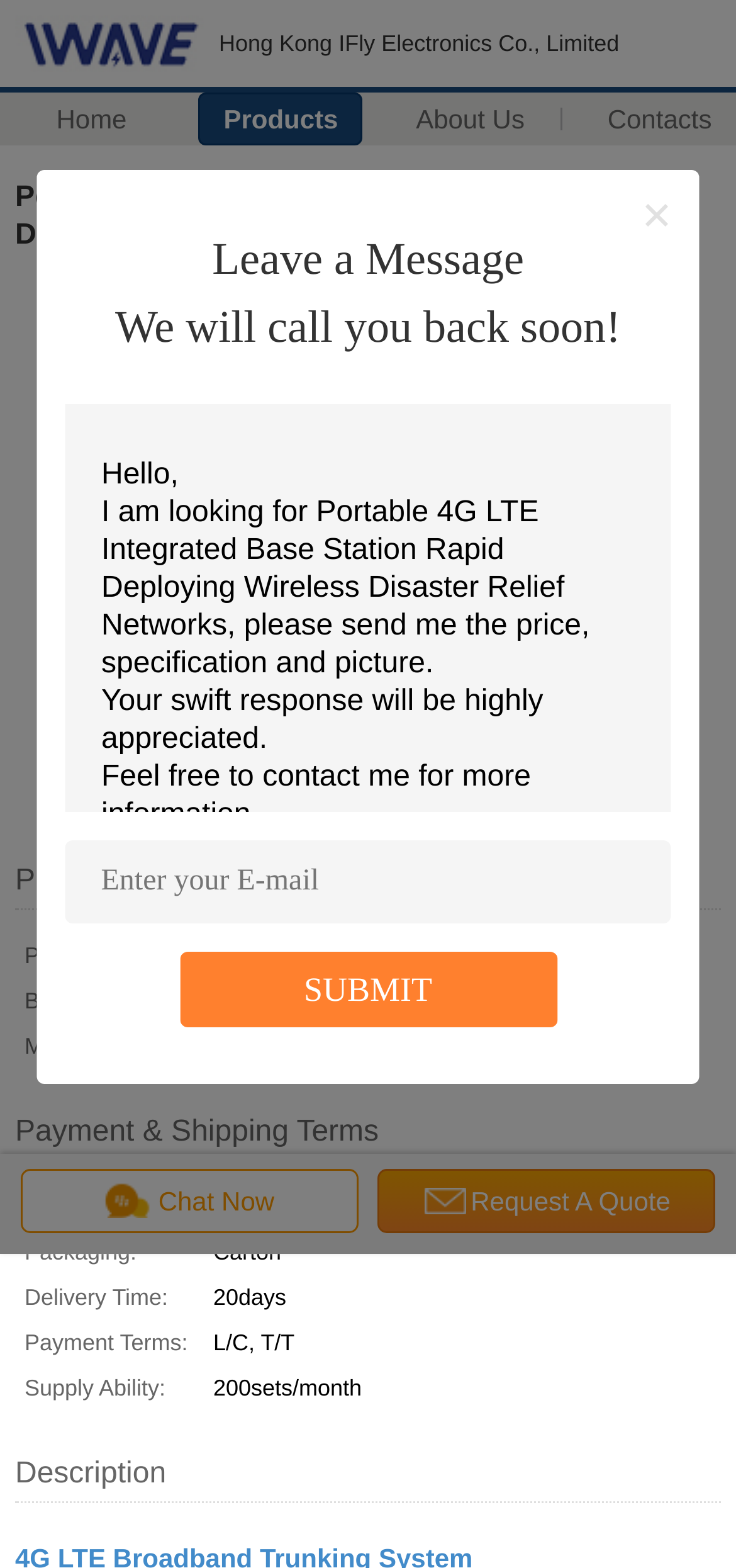What is the model number of the product?
Refer to the image and give a detailed answer to the question.

The model number can be found in the product details table, where it is written 'Model Number: Patron-P10'.